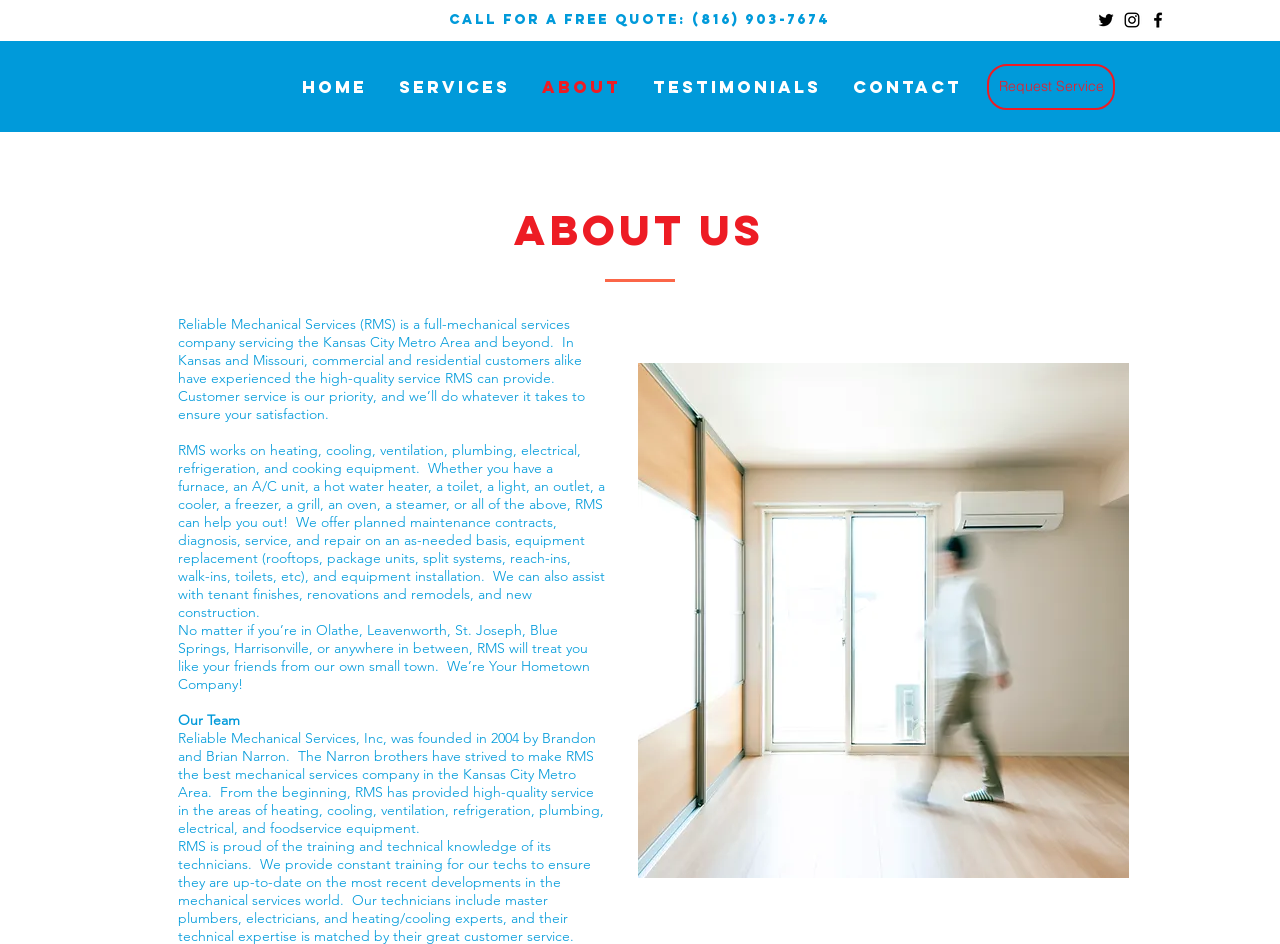Could you locate the bounding box coordinates for the section that should be clicked to accomplish this task: "Request Service".

[0.771, 0.068, 0.871, 0.117]